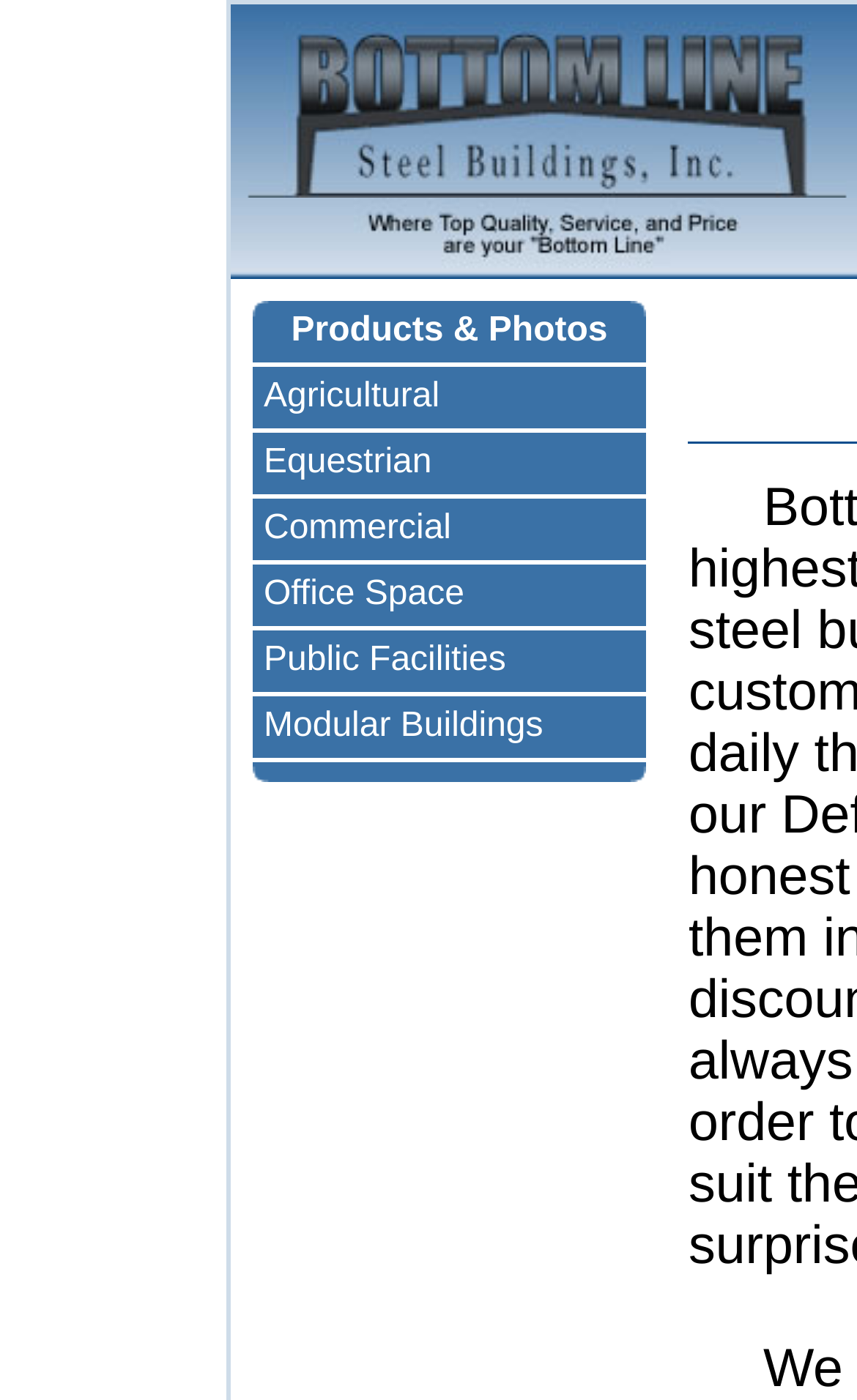What is the first type of steel building listed?
Please give a detailed answer to the question using the information shown in the image.

By looking at the table on the webpage, I can see that the first type of steel building listed is Agricultural, which is a link.